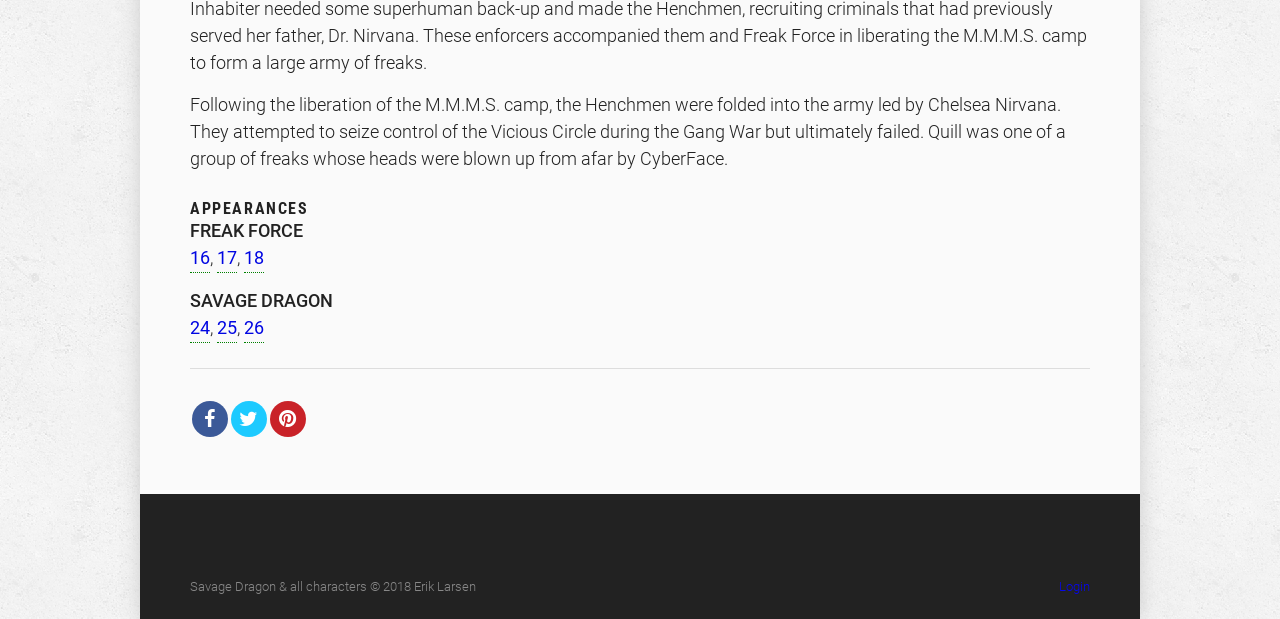What is the name of the leader of the army?
Please use the visual content to give a single word or phrase answer.

Chelsea Nirvana